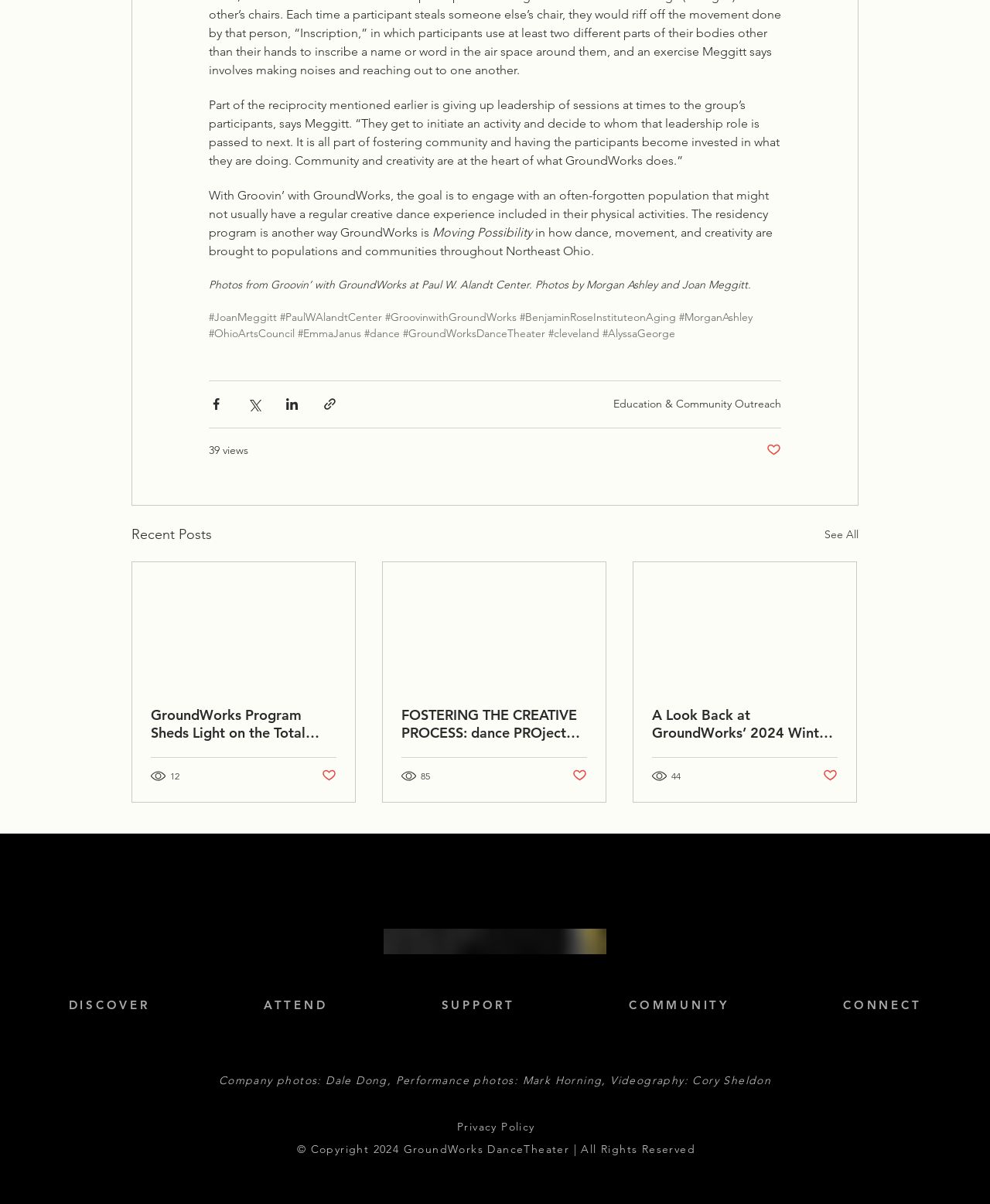Please specify the bounding box coordinates for the clickable region that will help you carry out the instruction: "Read the privacy policy".

[0.462, 0.93, 0.54, 0.941]